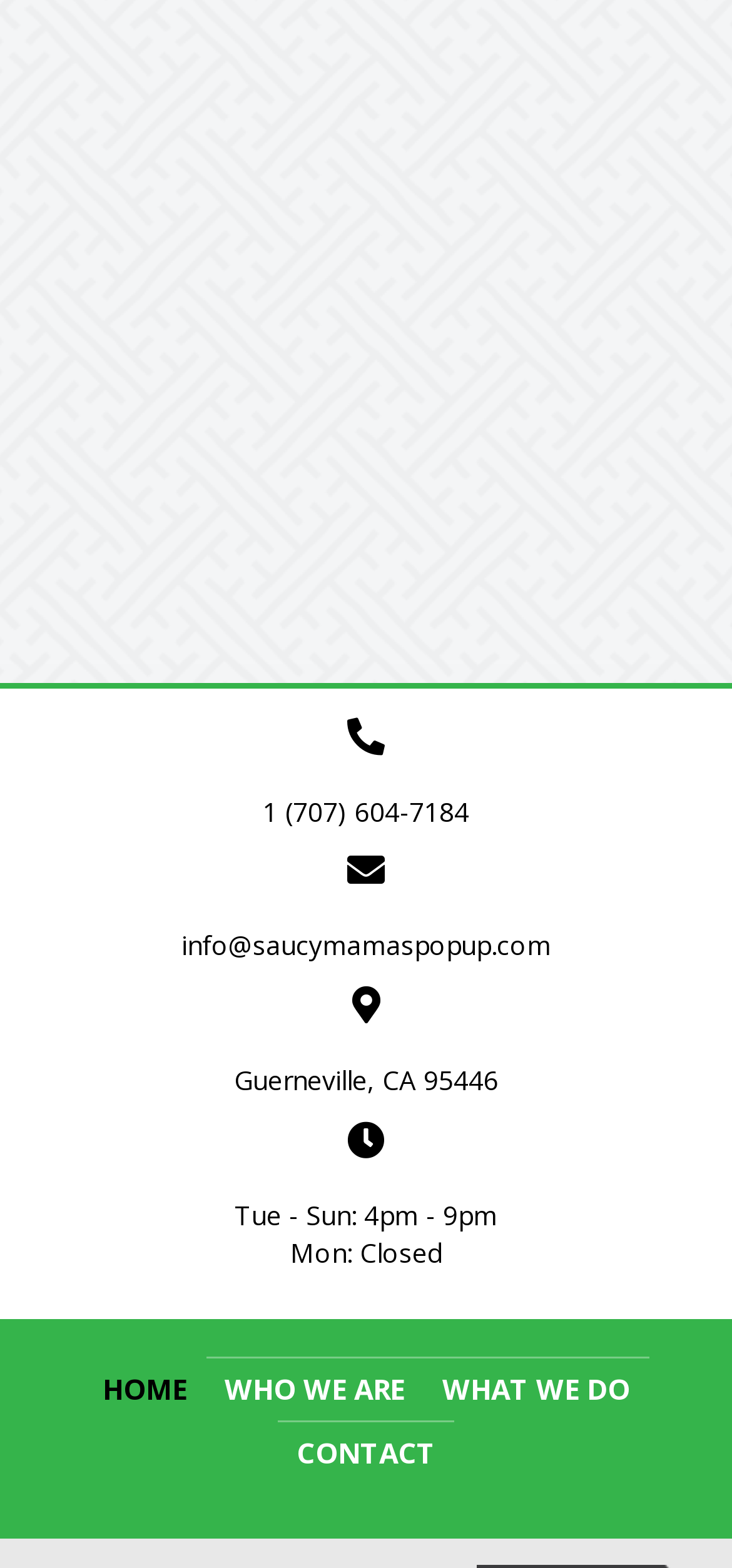Please reply to the following question using a single word or phrase: 
How many menu items are there?

4